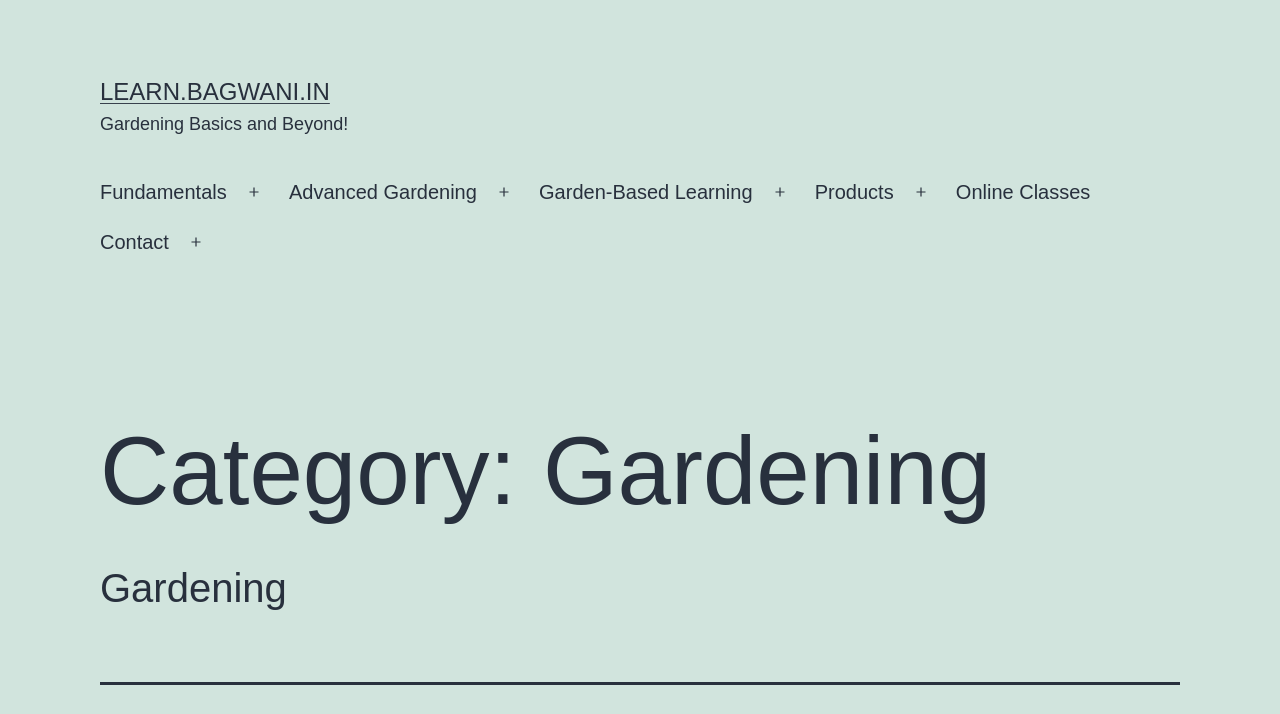Please identify the bounding box coordinates of the area that needs to be clicked to follow this instruction: "go to Fundamentals".

[0.068, 0.234, 0.187, 0.305]